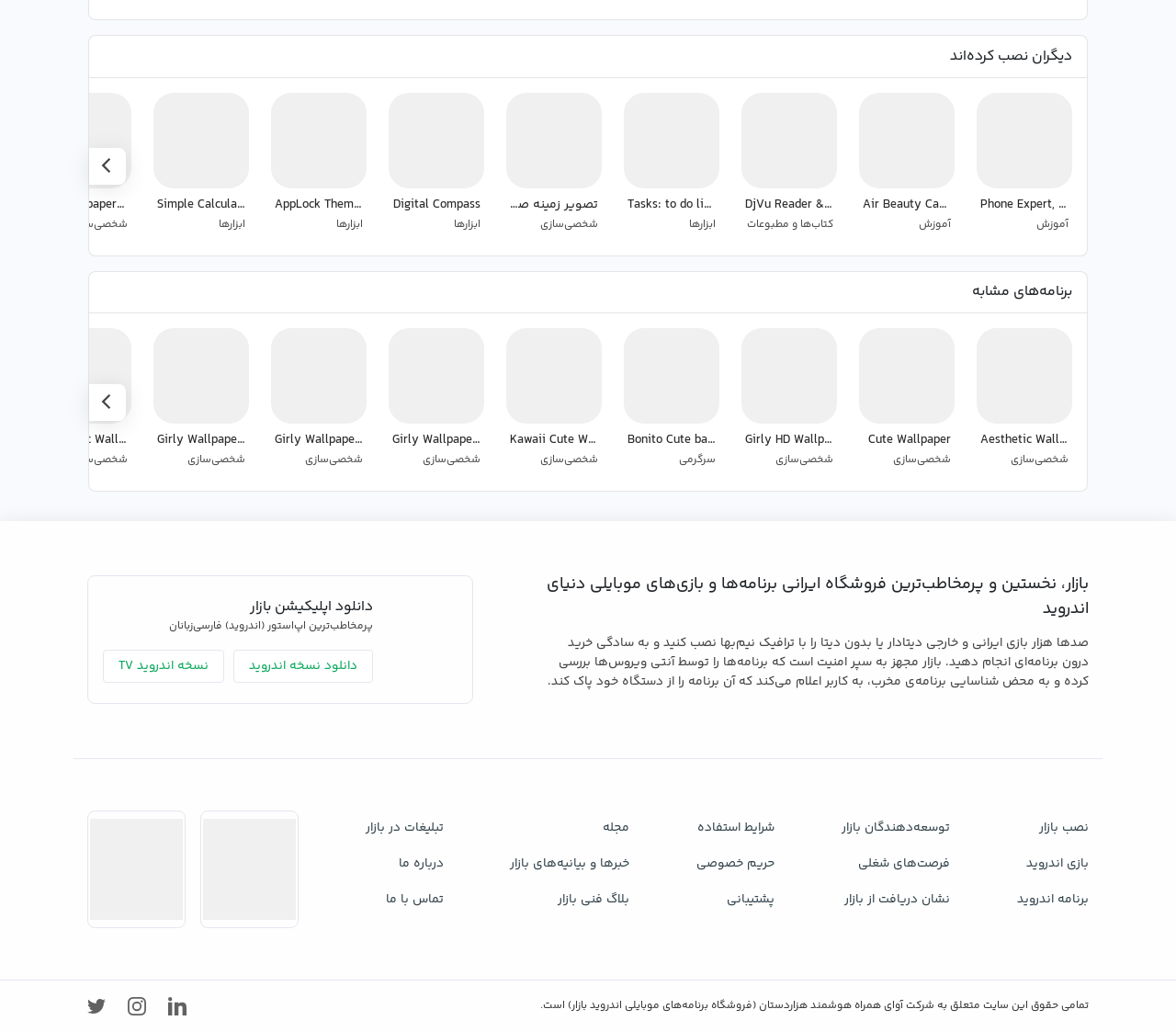Analyze the image and deliver a detailed answer to the question: Are there any other apps or tools recommended on this webpage?

I can see that the webpage has multiple link elements with text content that appears to be names of other apps or tools, such as 'Phone Expert, Cleaner - Vaku', 'Air Beauty Camera - Easy Mackup Photo Selfie', and 'Tasks: to do list & tasks'. This suggests that the webpage is recommending or promoting these other apps or tools.